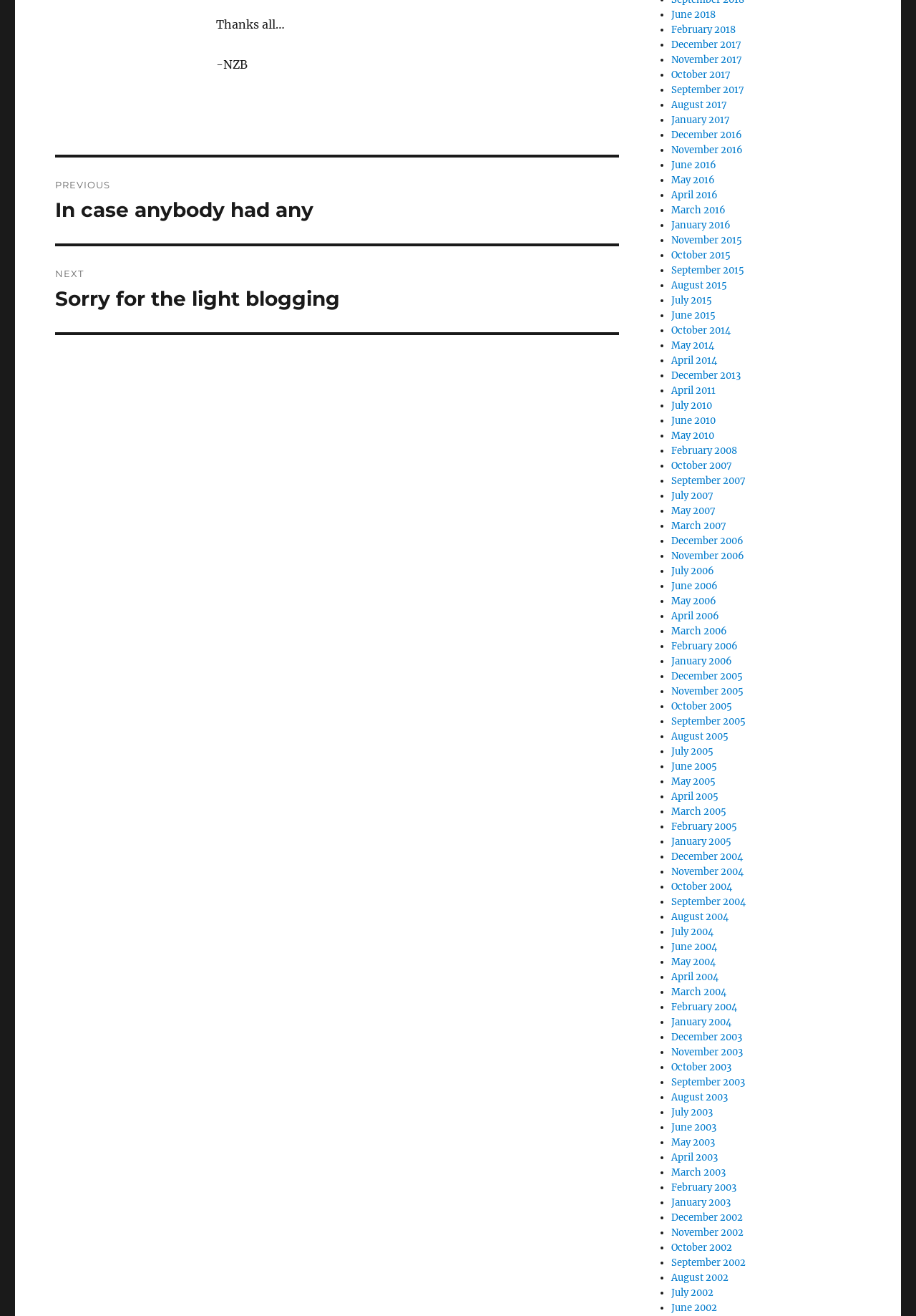Answer with a single word or phrase: 
What is the purpose of the navigation section?

Post navigation